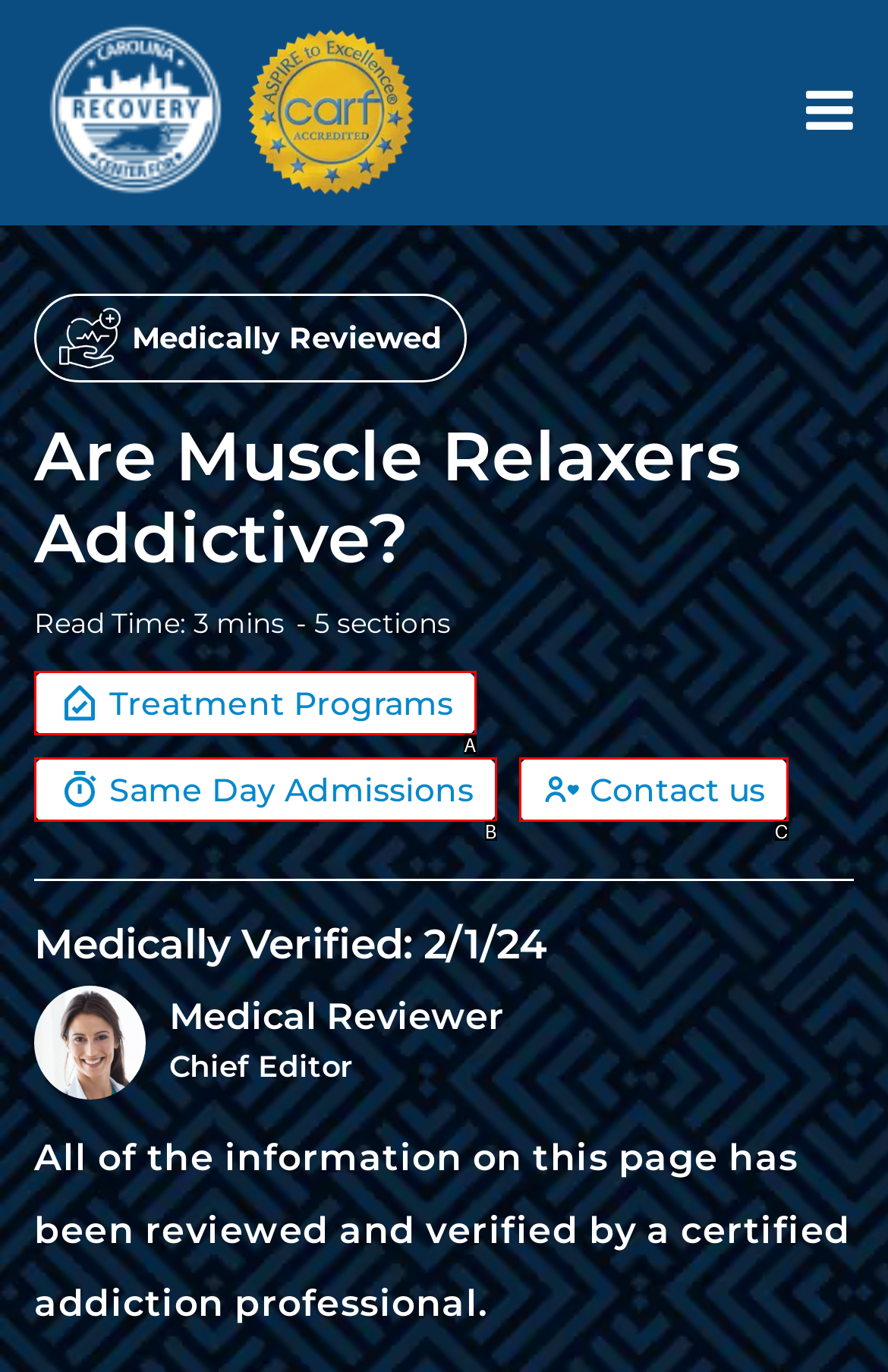Select the option that matches the description: Treatment Programs. Answer with the letter of the correct option directly.

A